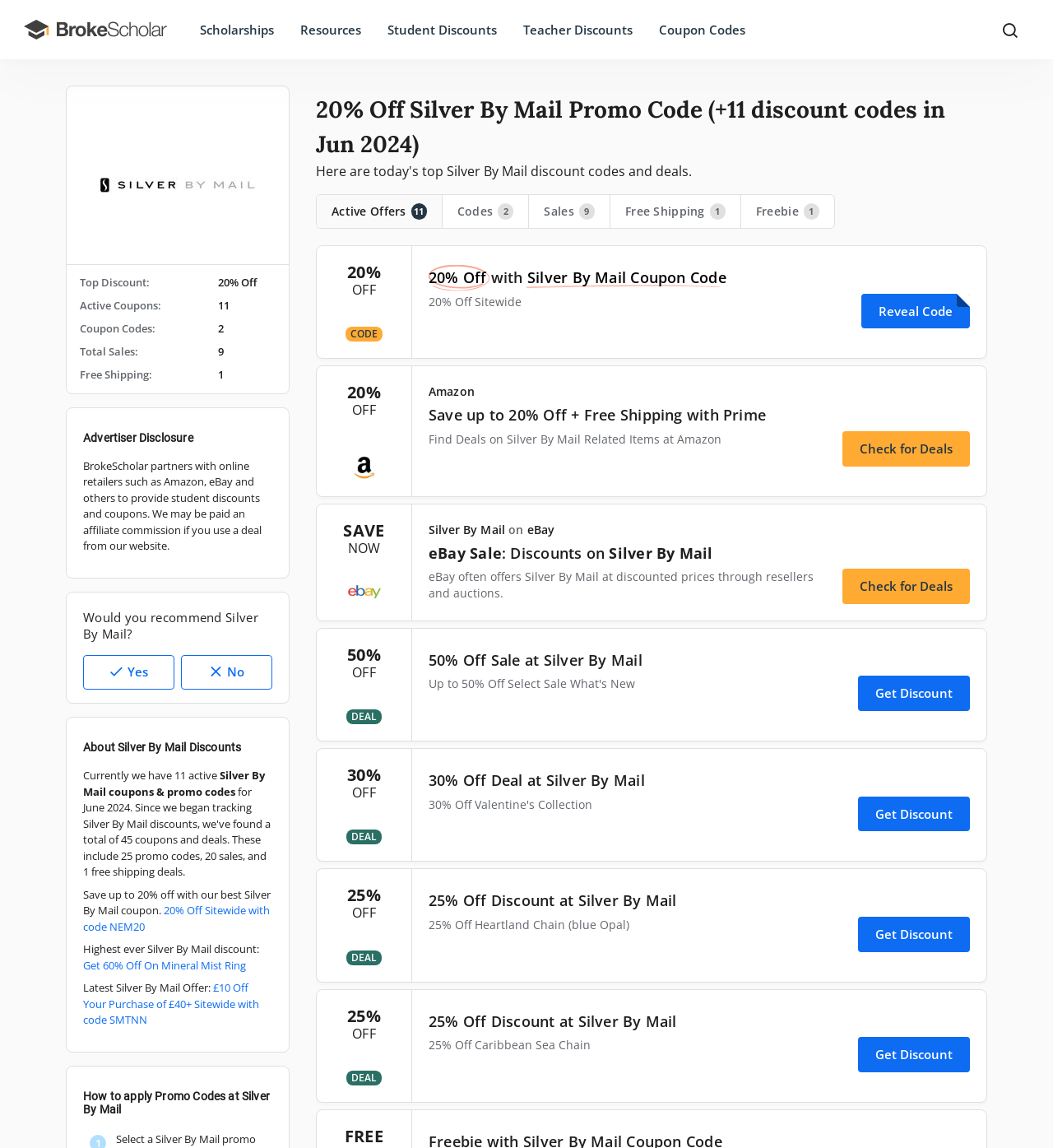Specify the bounding box coordinates of the region I need to click to perform the following instruction: "Search for coupons". The coordinates must be four float numbers in the range of 0 to 1, i.e., [left, top, right, bottom].

[0.941, 0.009, 0.98, 0.043]